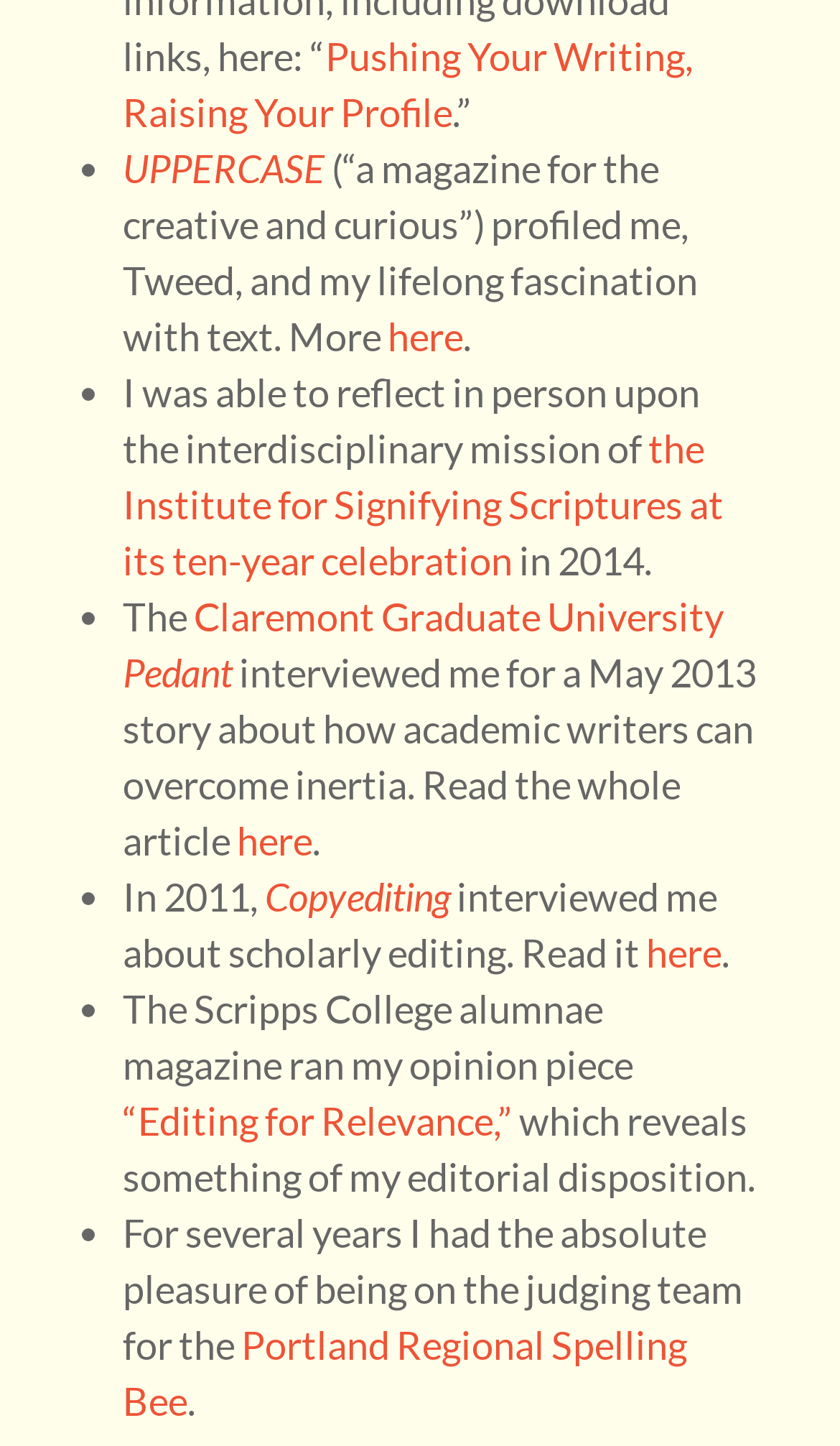Using the webpage screenshot, find the UI element described by “Editing for Relevance,”. Provide the bounding box coordinates in the format (top-left x, top-left y, bottom-right x, bottom-right y), ensuring all values are floating point numbers between 0 and 1.

[0.146, 0.759, 0.61, 0.792]